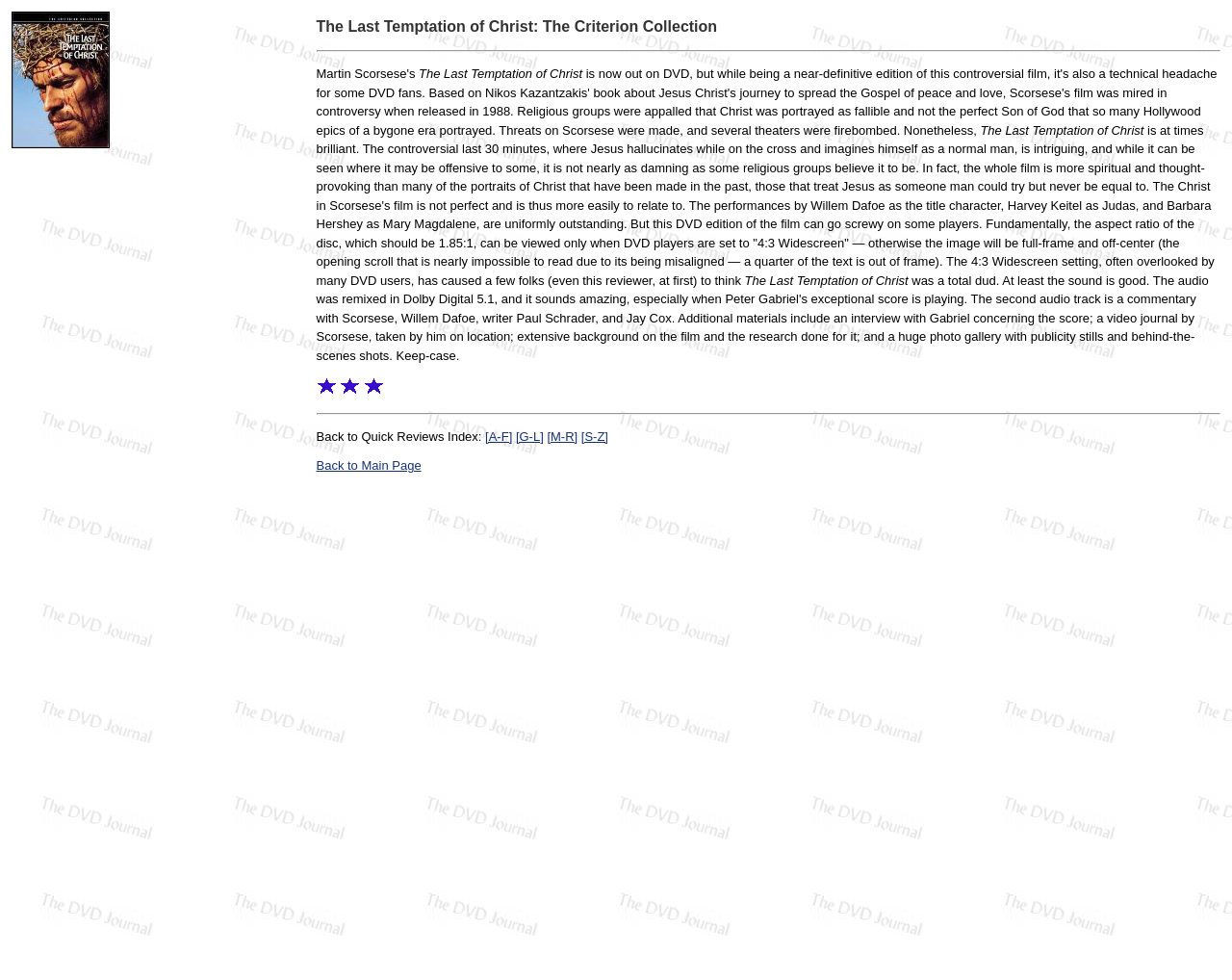Summarize the contents and layout of the webpage in detail.

This webpage is a review of the DVD "The Last Temptation of Christ: The Criterion Collection" on "The DVD Journal" website. At the top-left corner, there is a small image of the DVD box cover. To the right of the image, there is a lengthy review of the DVD, which discusses the film's controversial content, its technical issues on some DVD players, and its special features, including a commentary track, an interview with Peter Gabriel, and a photo gallery.

Below the review, there is a heading with the title of the DVD, followed by a horizontal separator line. Underneath the separator, there are three small images, likely thumbnails, arranged horizontally. 

Further down, there is another horizontal separator line, followed by a section with links to other parts of the website. The links are labeled "Back to Quick Reviews Index" with sub-links to different alphabetical ranges (A-F, G-L, M-R, S-Z), and a link to the "Main Page".